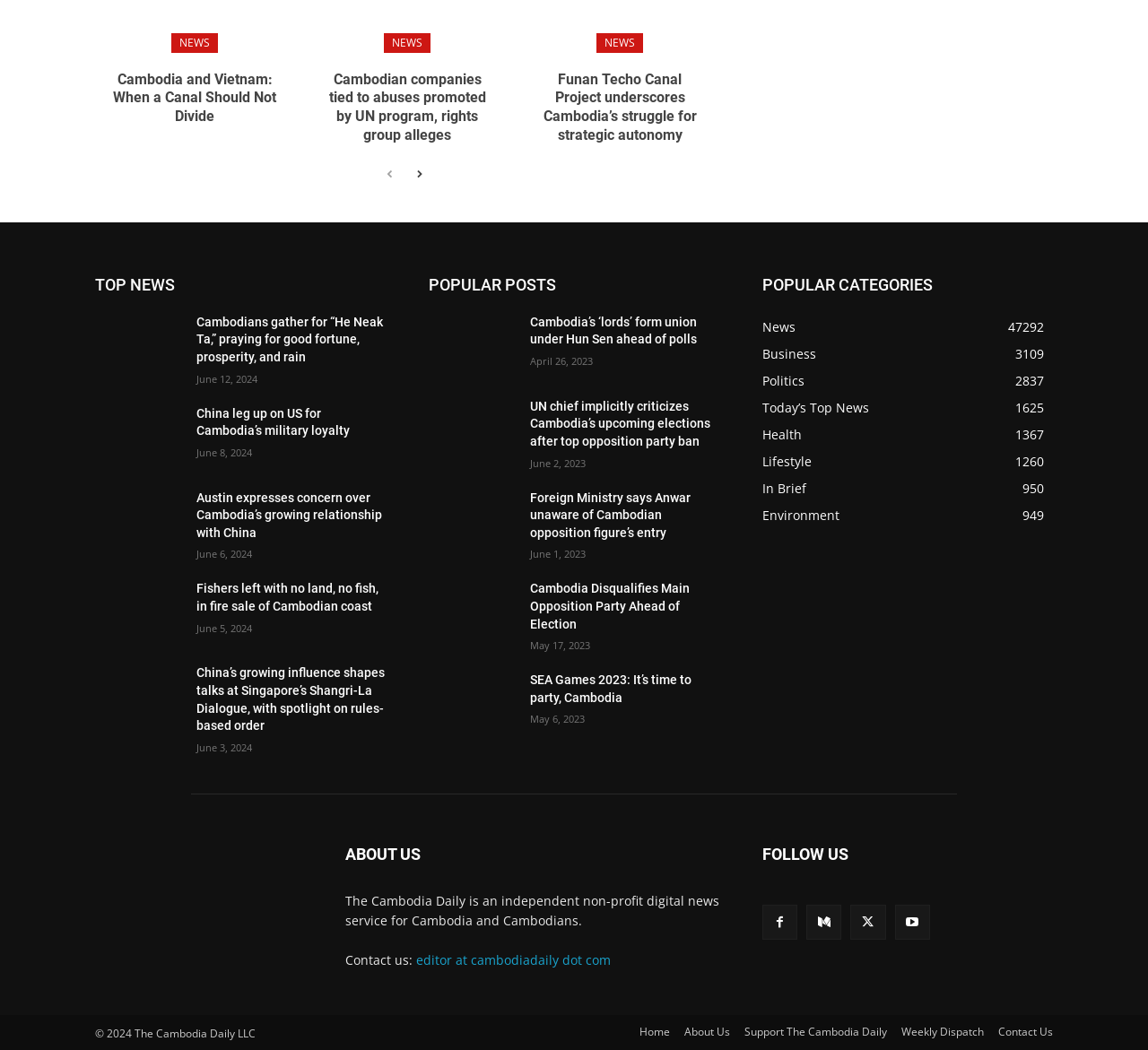How many pages of news articles are there?
Please provide an in-depth and detailed response to the question.

There are 'prev-page' and 'next-page' links at the top of the webpage, indicating that there are multiple pages of news articles available.